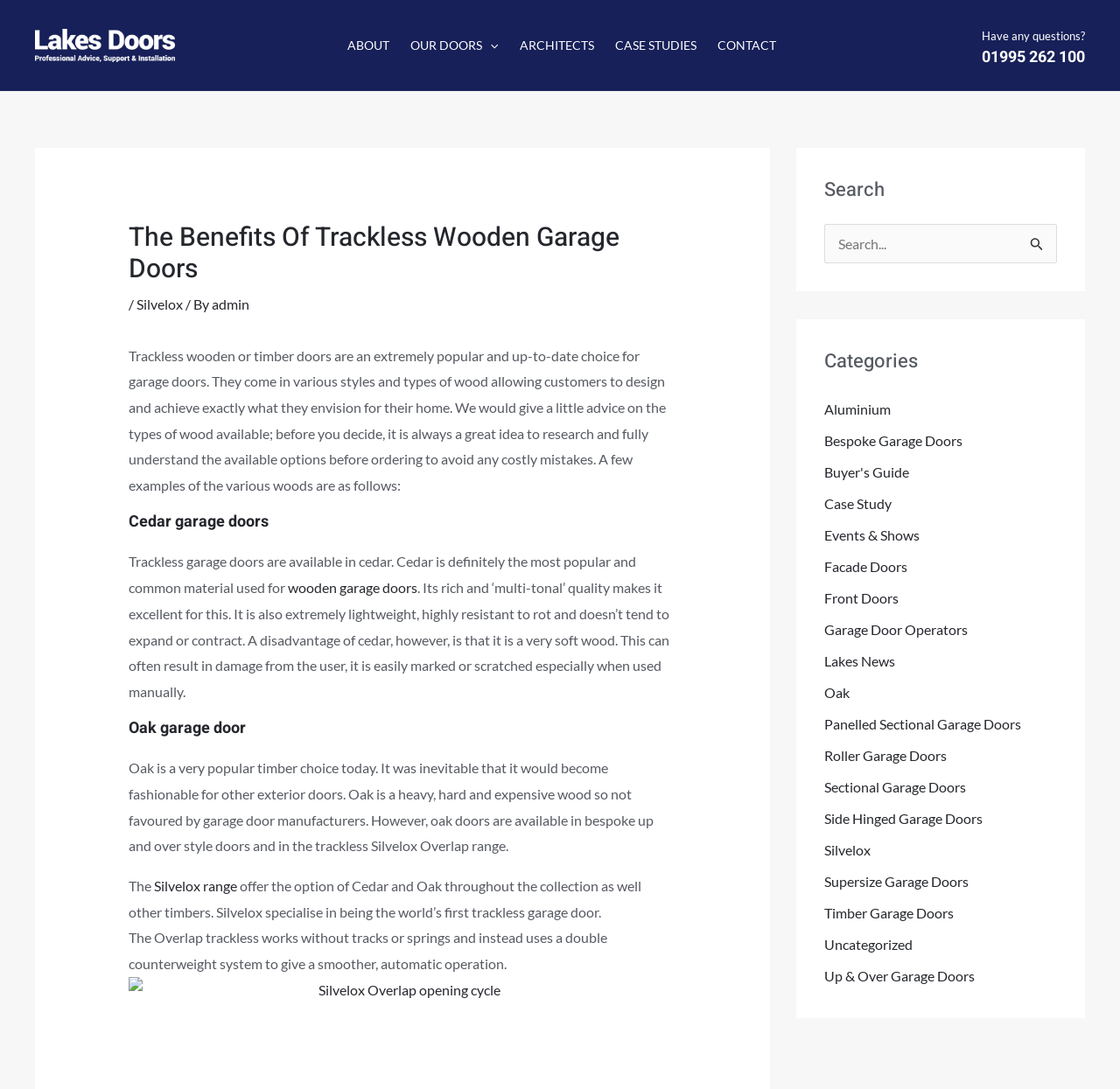Please identify the bounding box coordinates of the clickable area that will allow you to execute the instruction: "Click on the 'Silvelox' link".

[0.122, 0.272, 0.163, 0.287]